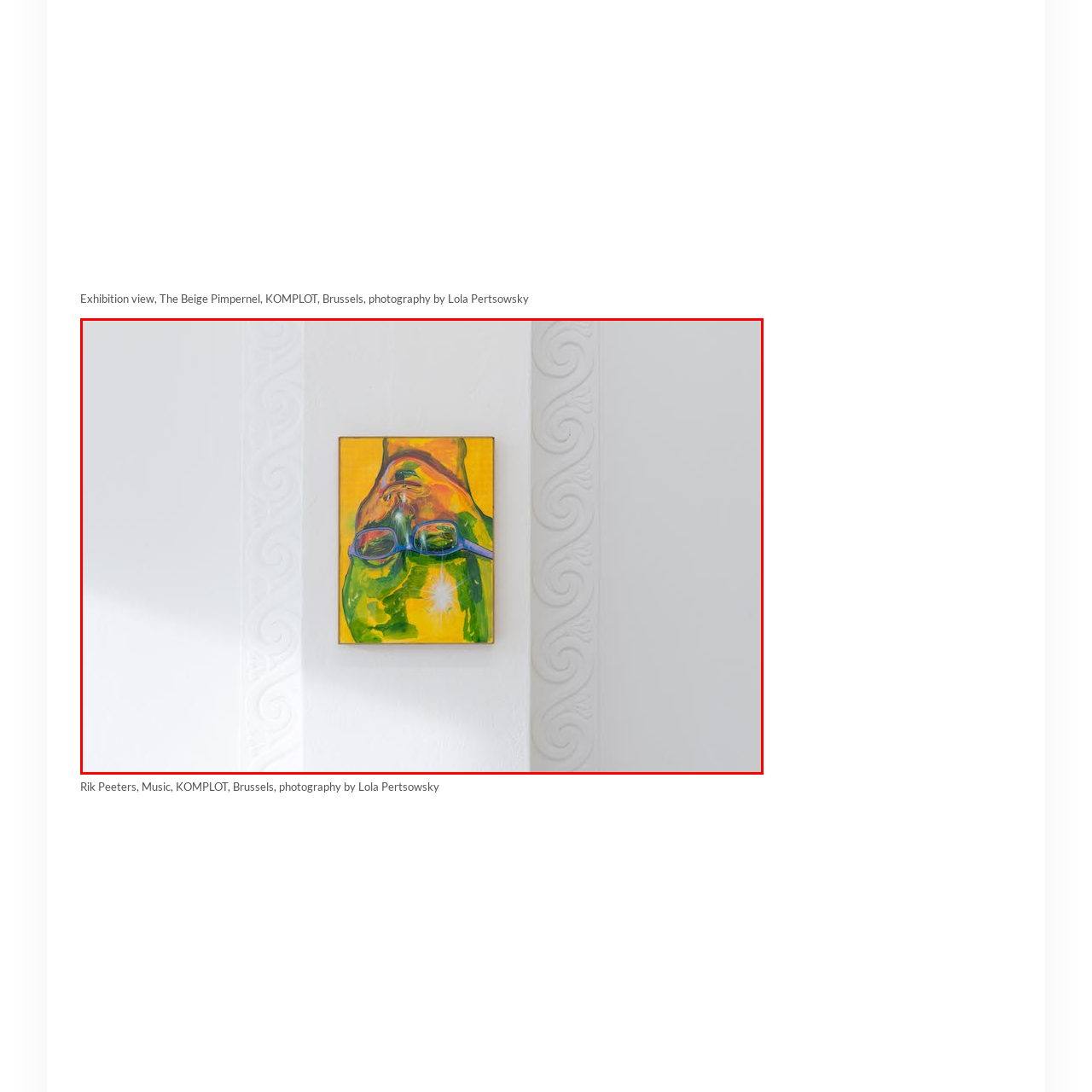Explain in detail the content of the image enclosed by the red outline.

The image features a vibrant portrait of a person with a unique perspective, possibly indicating a relaxed or introspective moment. The backdrop is bright yellow, which complements the green tones prominently seen on the individual’s face, suggestive of a playful and whimsical style. The subject is wearing glasses with a blue frame, adding a pop of color that contrasts elegantly with the predominant hues. The artwork reflects the distinctive artistic style of Rik Peeters, mingled with the creative essence of KOMPLOT, Brussels. It captures a sense of intimacy and reflection, enhanced by the surrounding white wall and intricate detailing that frames the piece, together creating a serene atmosphere within the gallery space. This photography, captured by Lola Pertsowsky, invites viewers to ponder the emotional depth and artistic interpretation of the human experience.